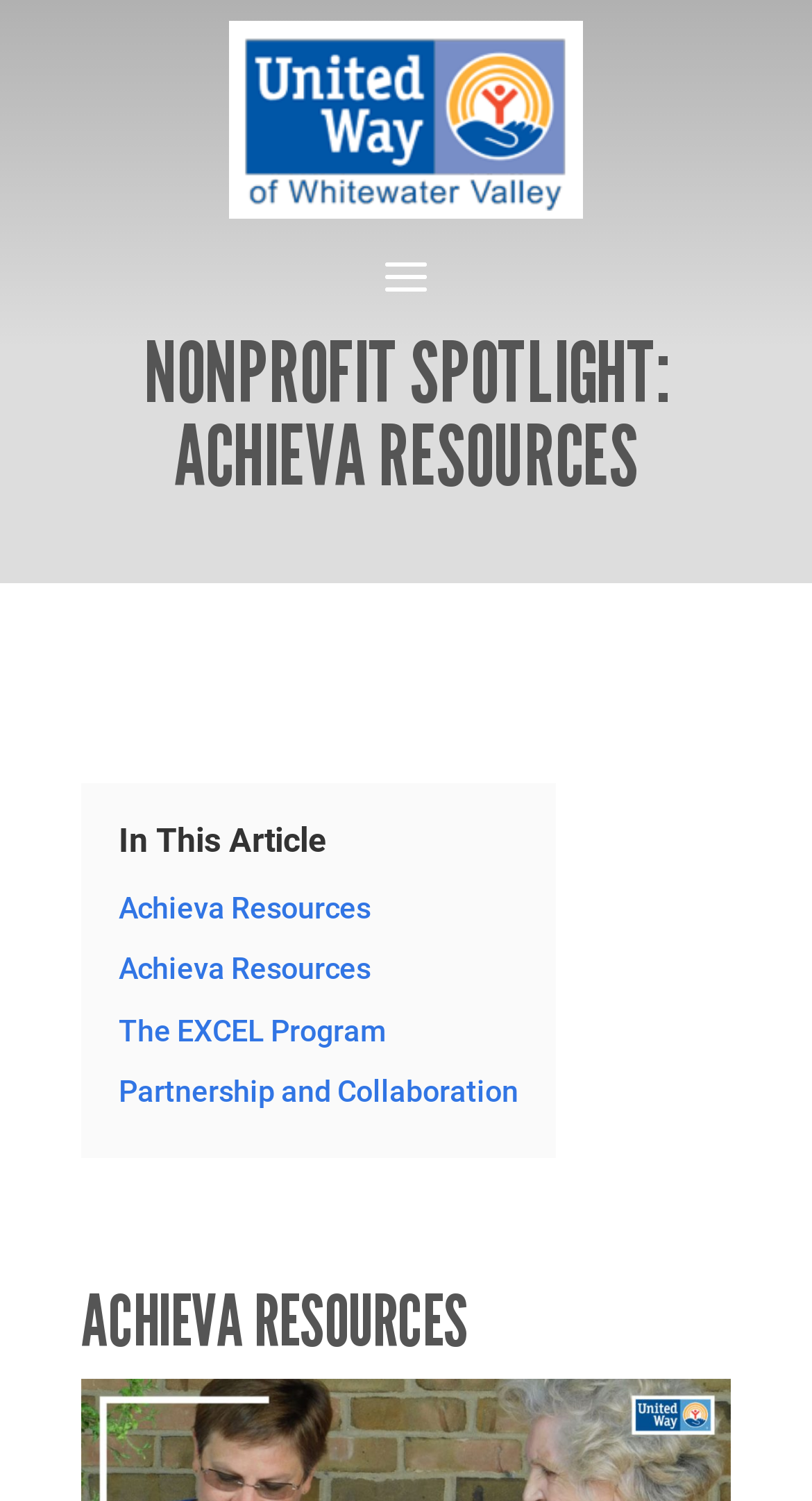Bounding box coordinates are specified in the format (top-left x, top-left y, bottom-right x, bottom-right y). All values are floating point numbers bounded between 0 and 1. Please provide the bounding box coordinate of the region this sentence describes: Achieva Resources

[0.146, 0.594, 0.456, 0.618]